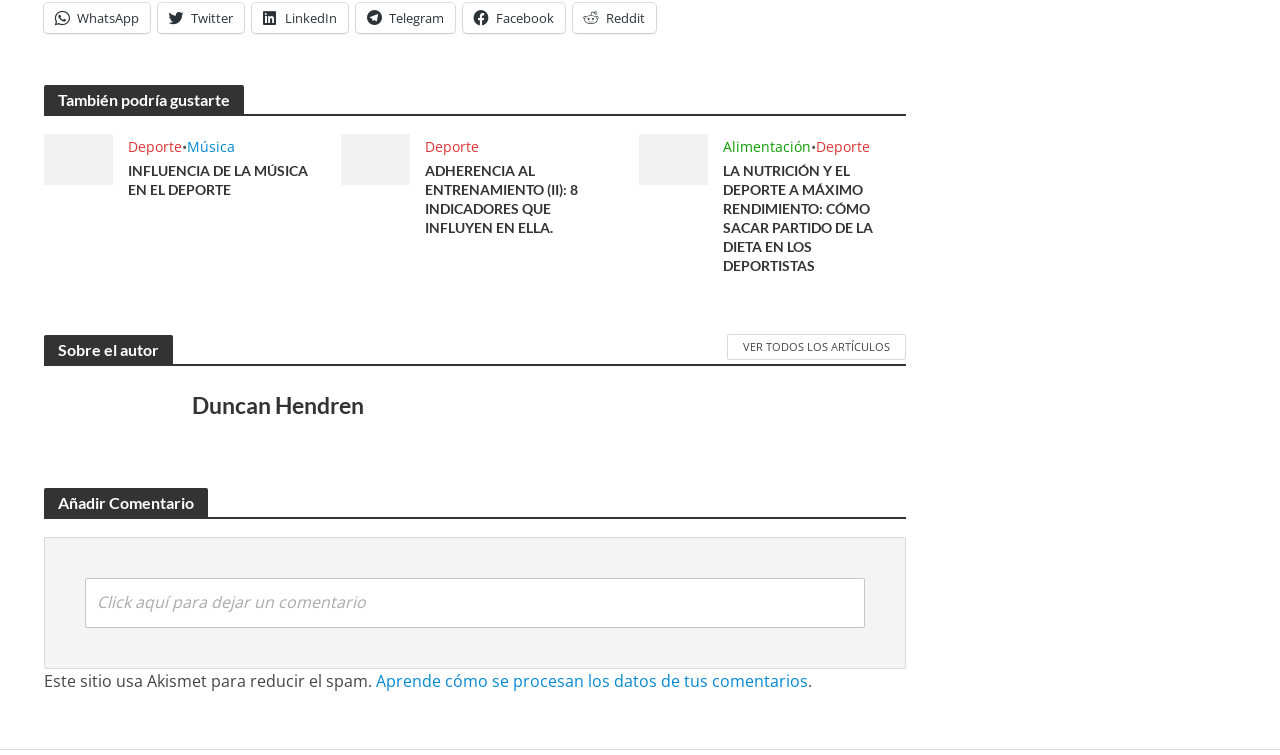Determine the coordinates of the bounding box for the clickable area needed to execute this instruction: "View articles by Duncan Hendren".

[0.15, 0.515, 0.708, 0.558]